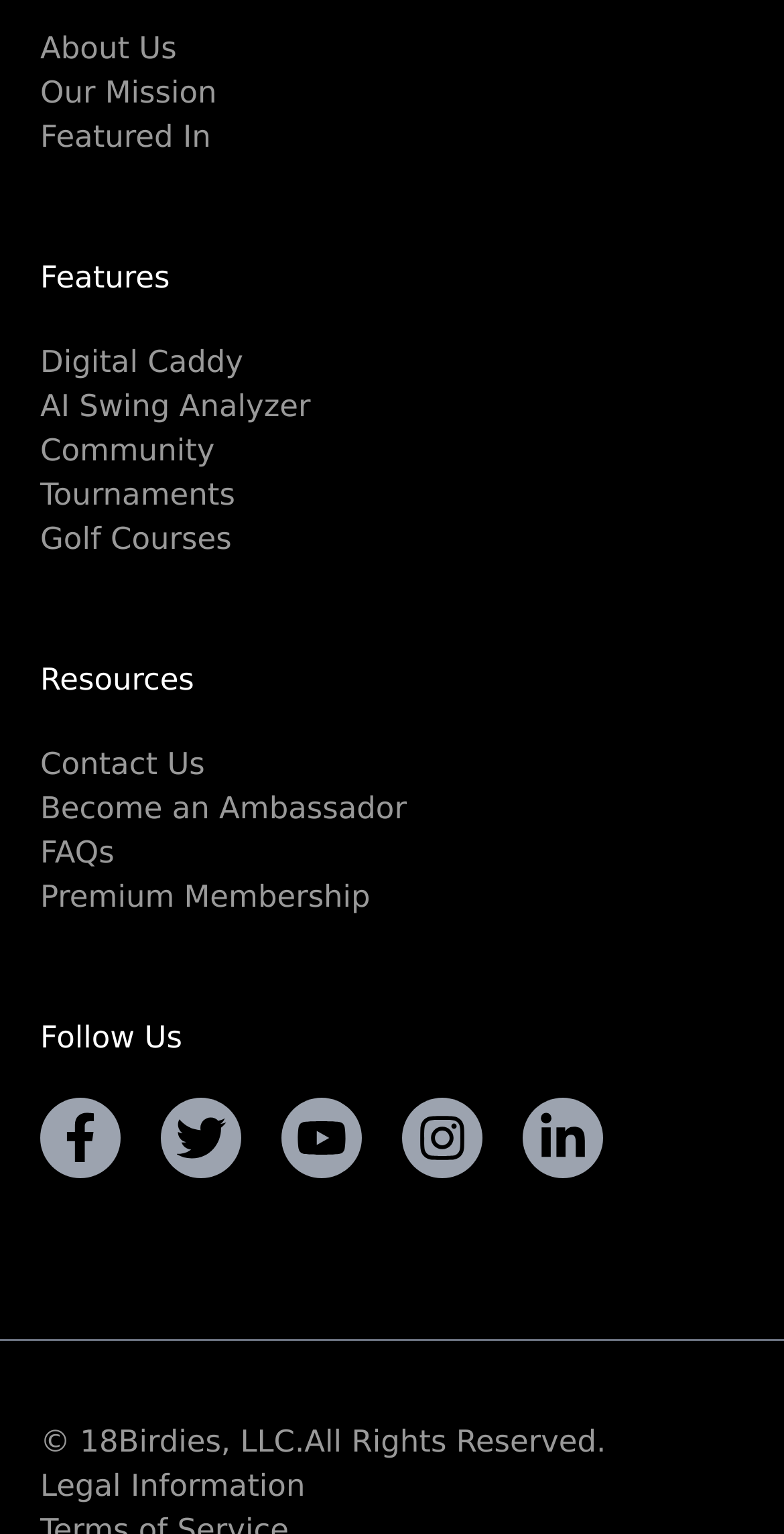What is the last link in the 'Resources' section?
Look at the screenshot and provide an in-depth answer.

I looked at the links under the 'Resources' heading and found that the last link is 'FAQs'.